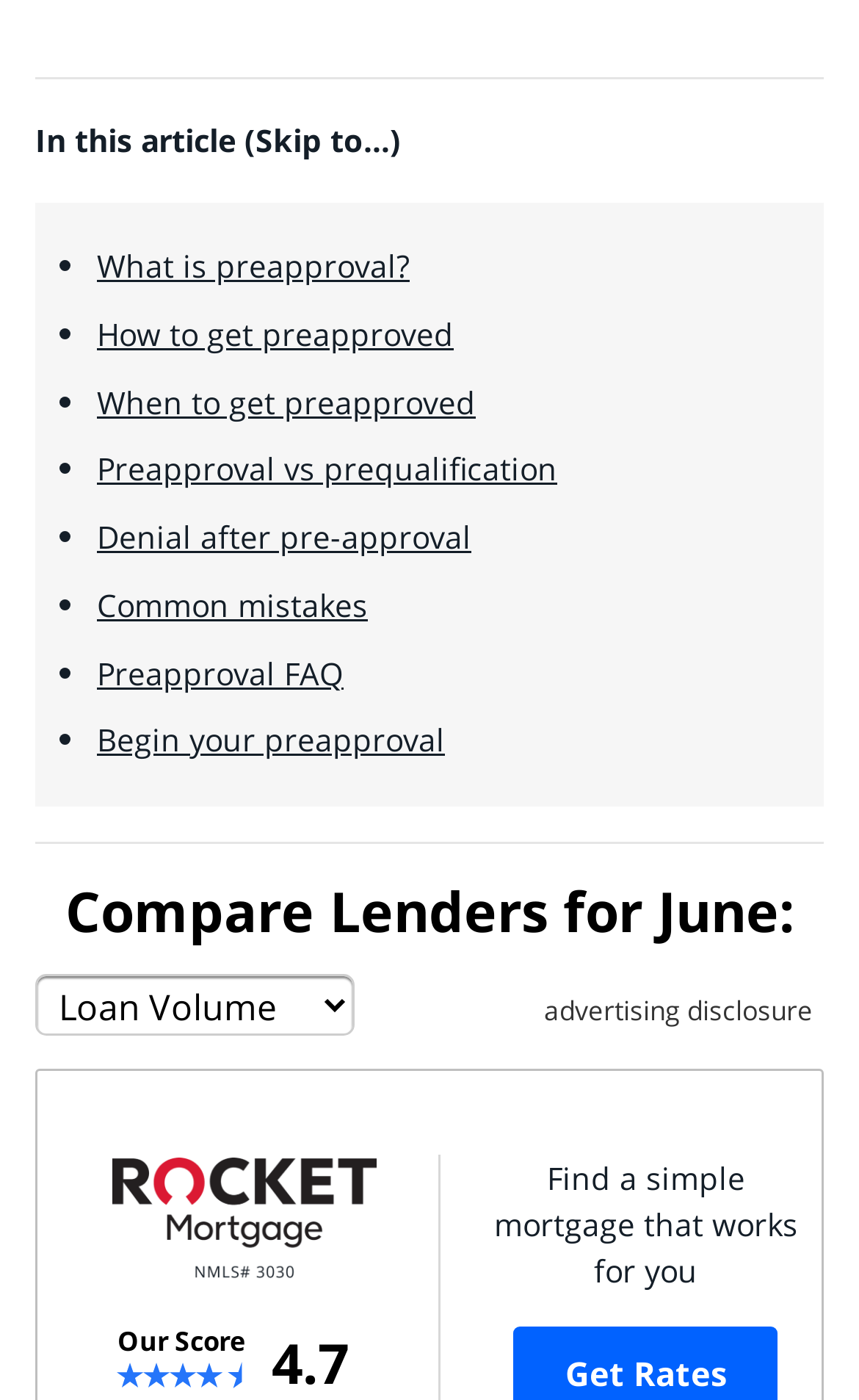Predict the bounding box for the UI component with the following description: "January 9, 2024".

None